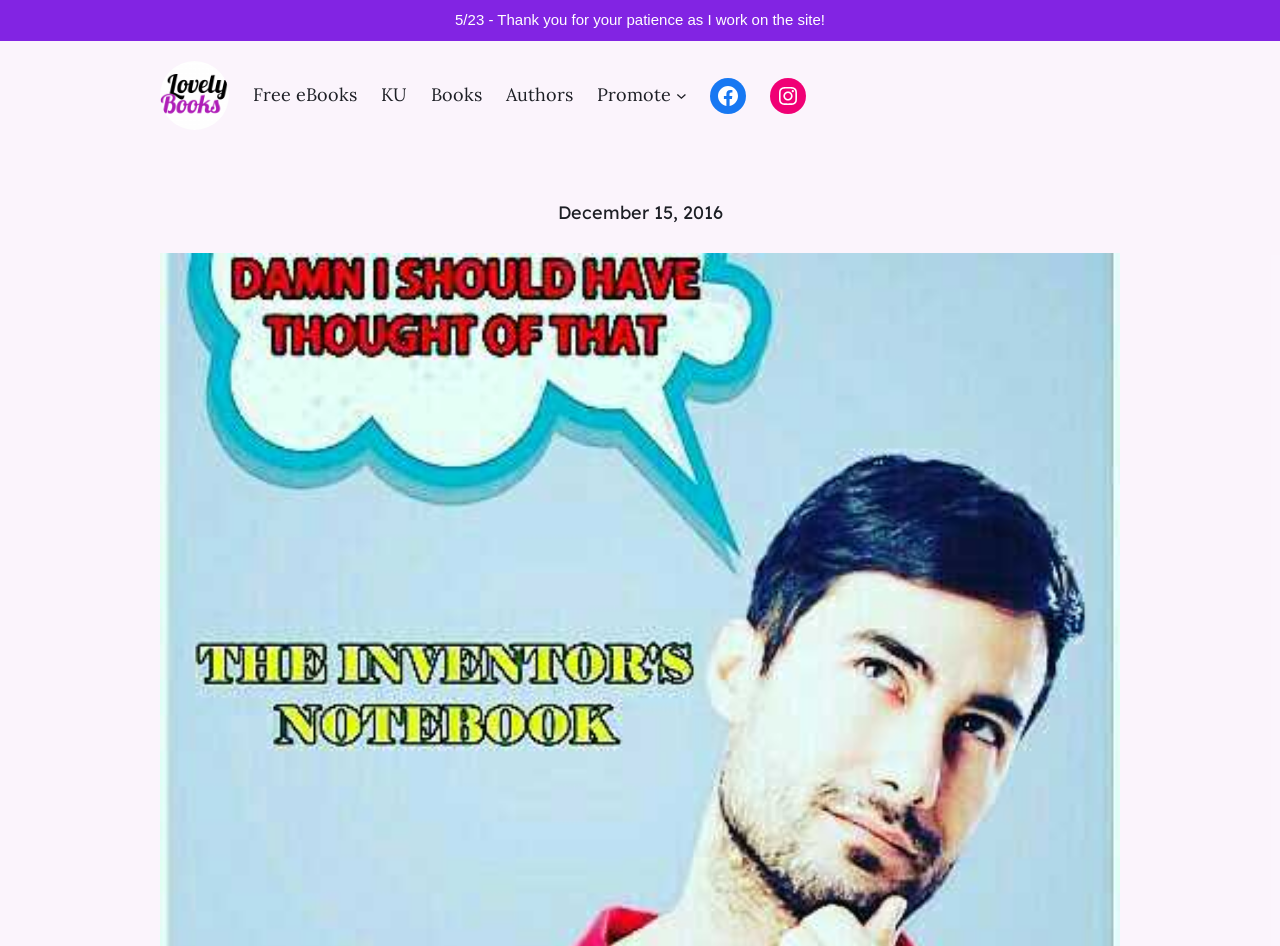Please provide a one-word or phrase answer to the question: 
What is the date mentioned on the webpage?

December 15, 2016